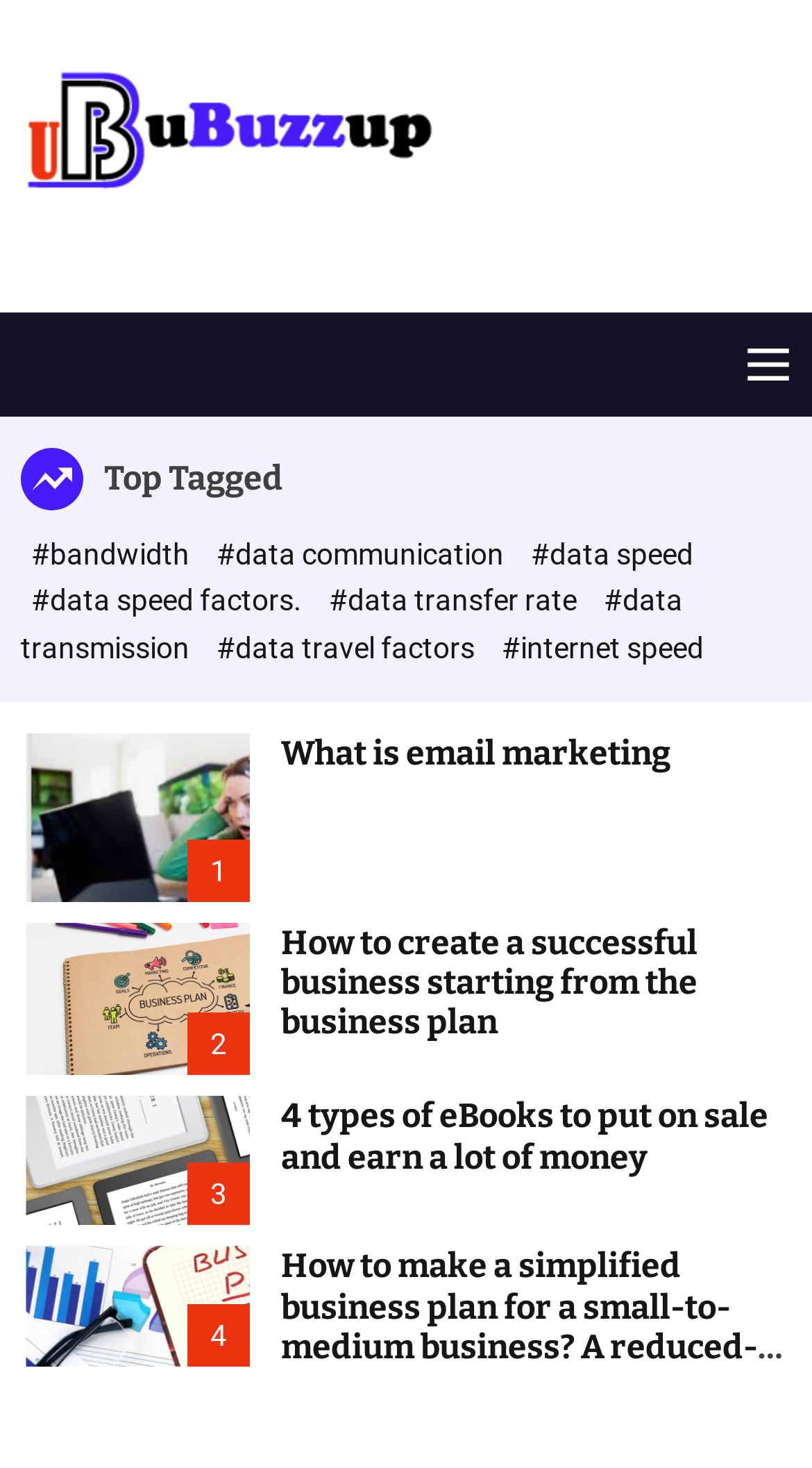Determine the bounding box coordinates for the UI element matching this description: "What is email marketing".

[0.346, 0.5, 0.826, 0.527]